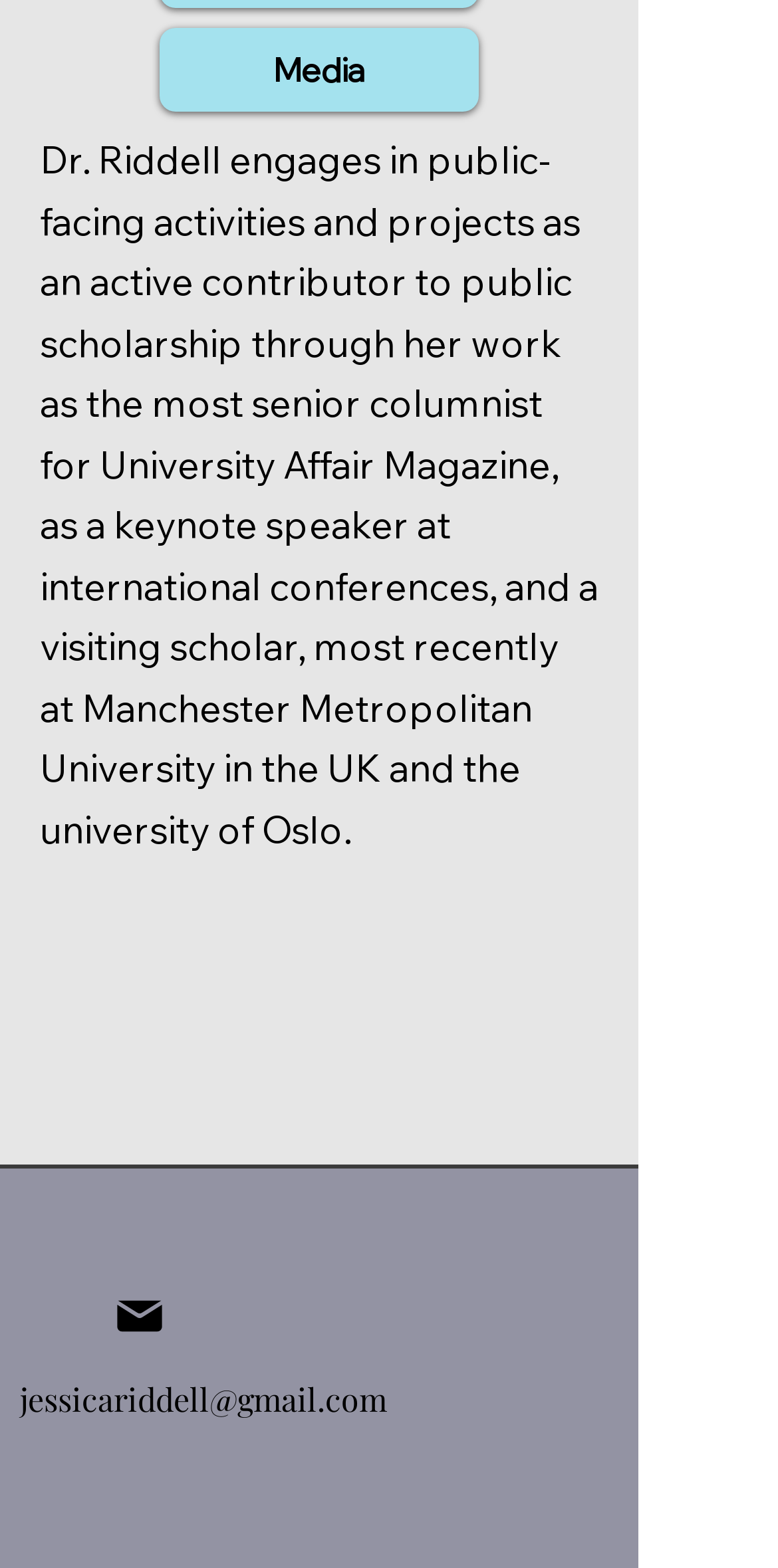Given the following UI element description: "Media", find the bounding box coordinates in the webpage screenshot.

[0.205, 0.018, 0.615, 0.072]